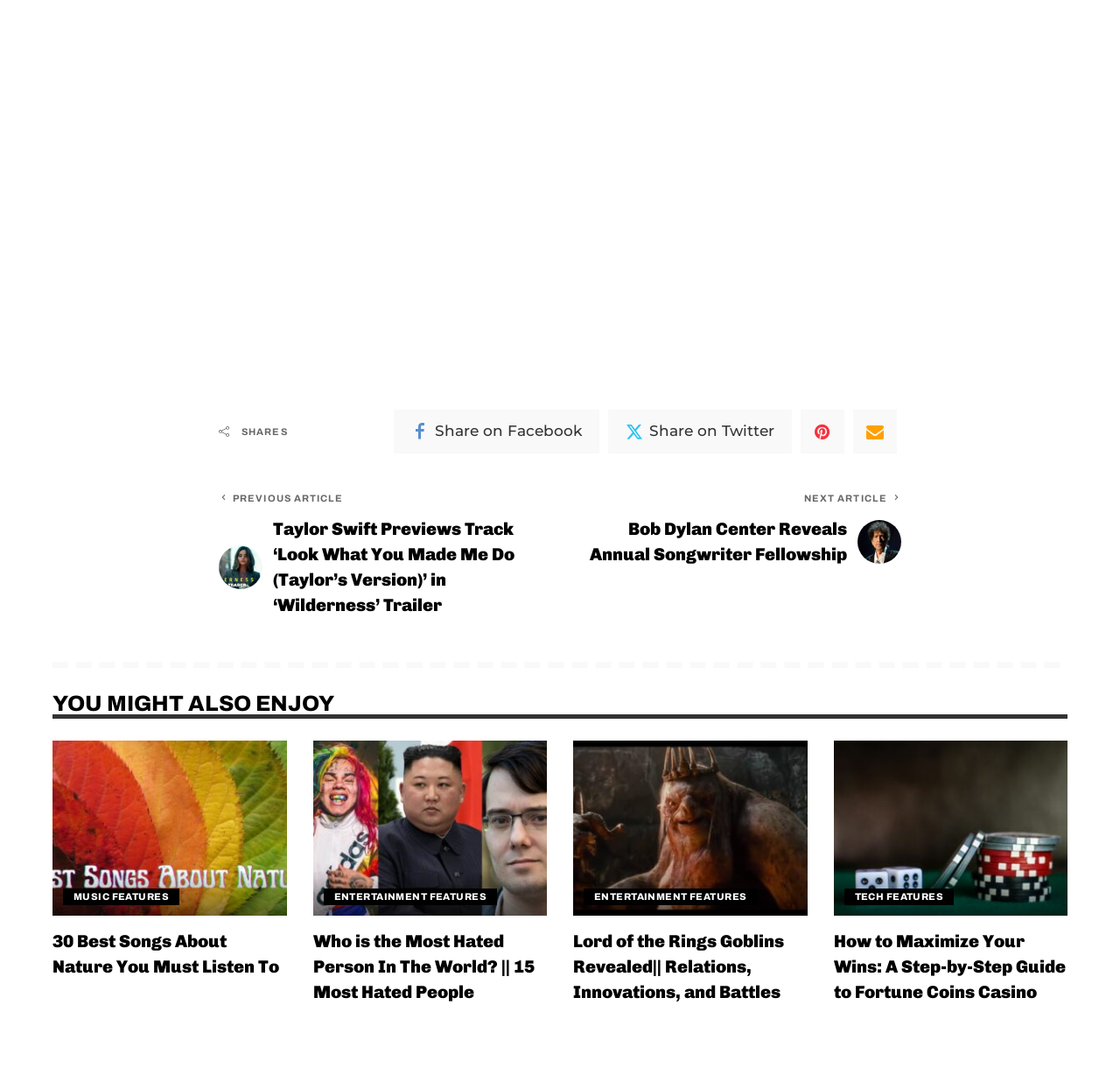Find the UI element described as: "Share on Twitter" and predict its bounding box coordinates. Ensure the coordinates are four float numbers between 0 and 1, [left, top, right, bottom].

[0.543, 0.379, 0.707, 0.419]